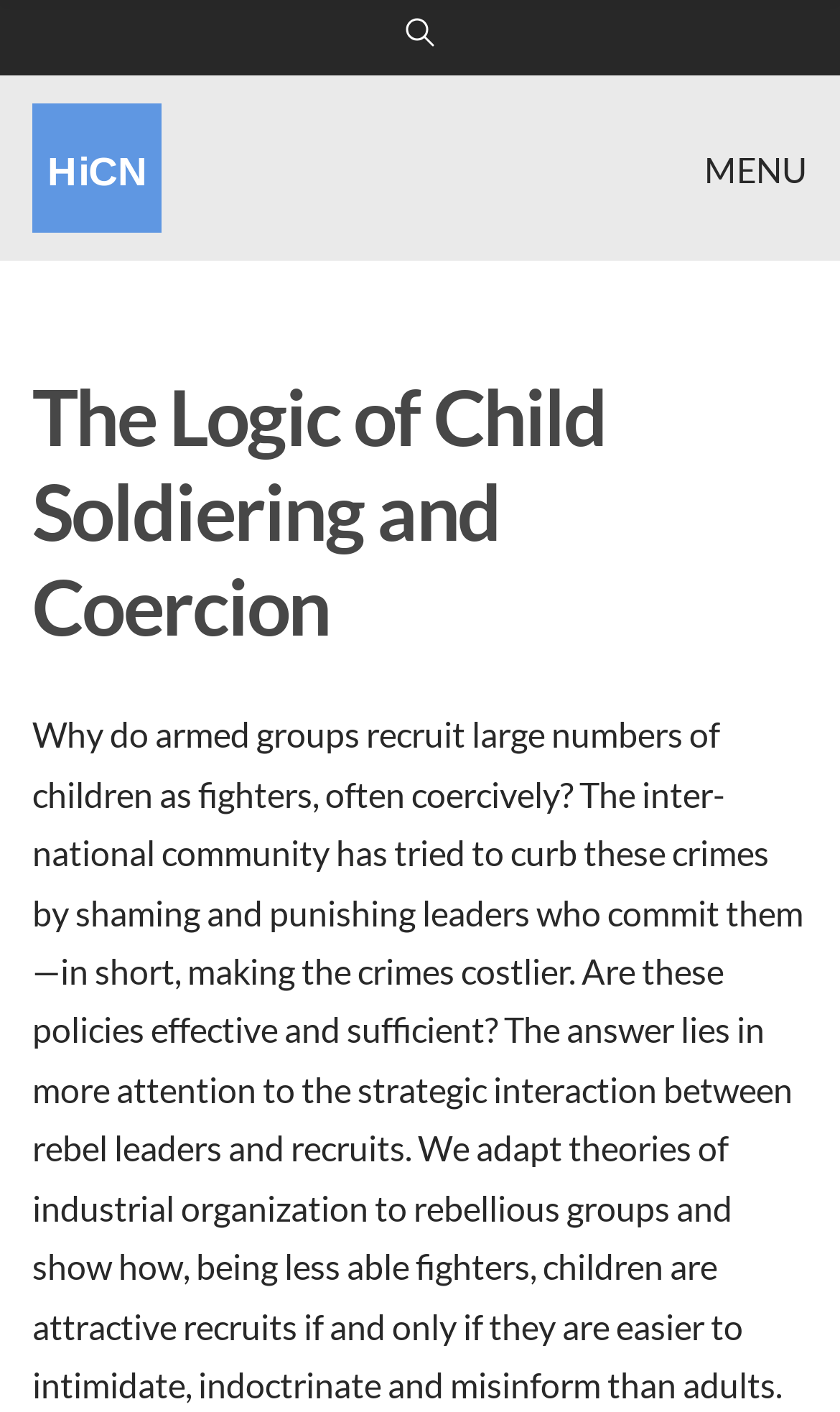Determine the main headline from the webpage and extract its text.

The Logic of Child Soldiering and Coercion